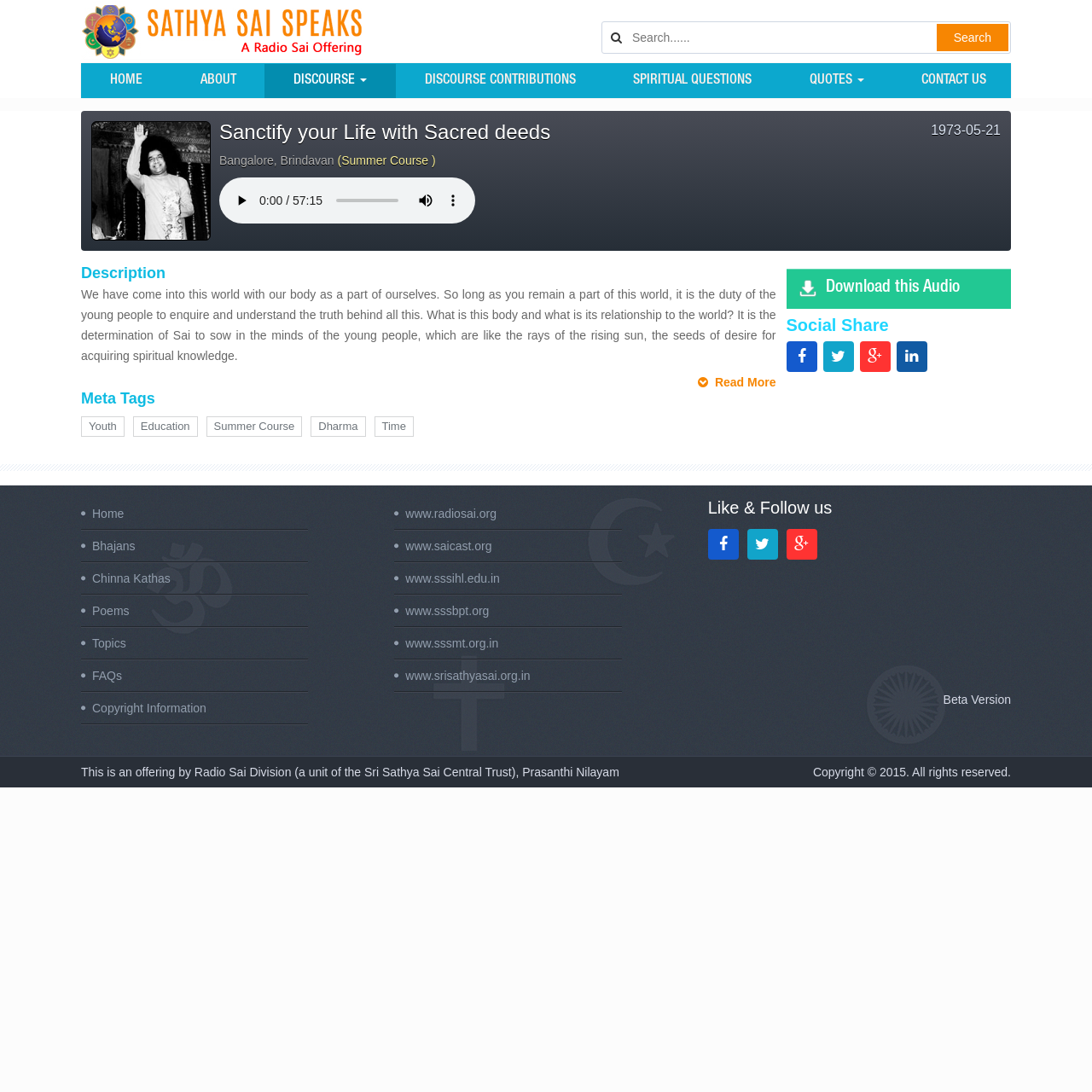What is the location mentioned in the discourse description?
Use the screenshot to answer the question with a single word or phrase.

Bangalore, Brindavan